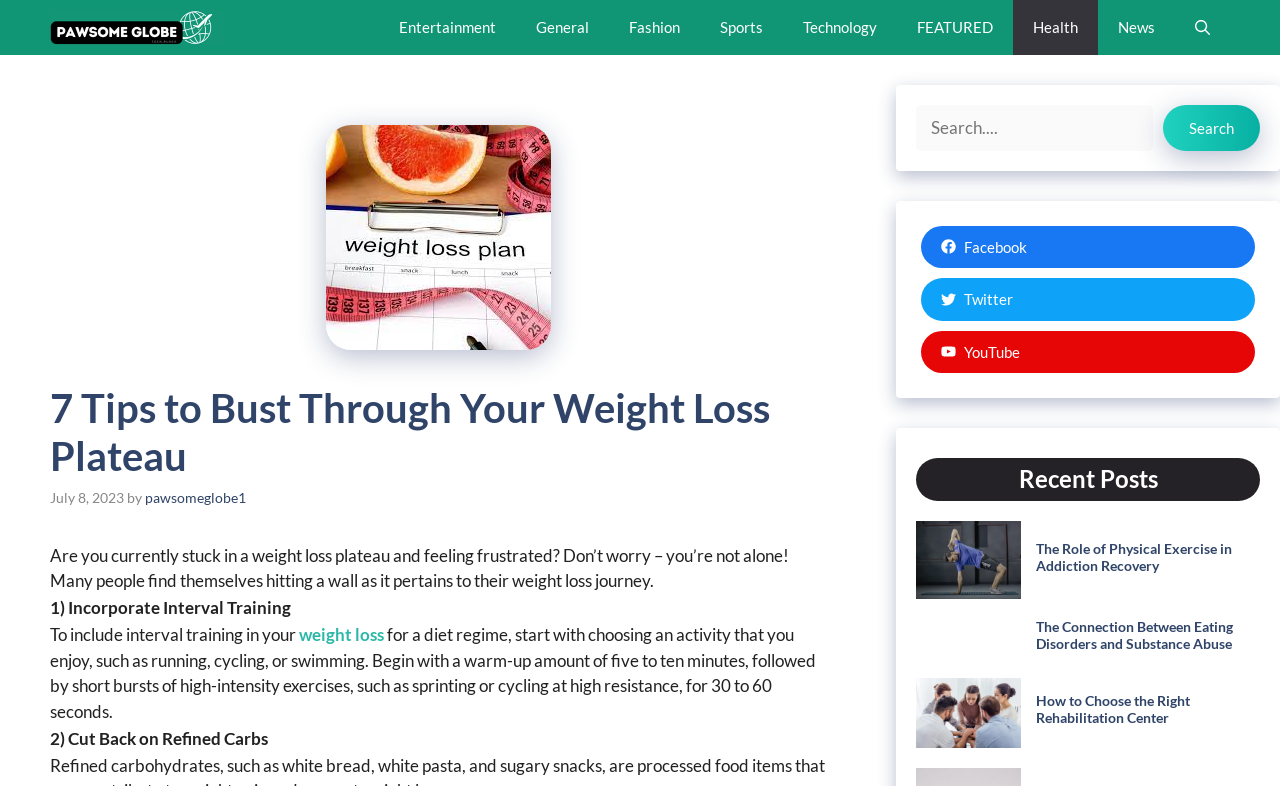Calculate the bounding box coordinates of the UI element given the description: "weight loss".

[0.234, 0.794, 0.3, 0.821]